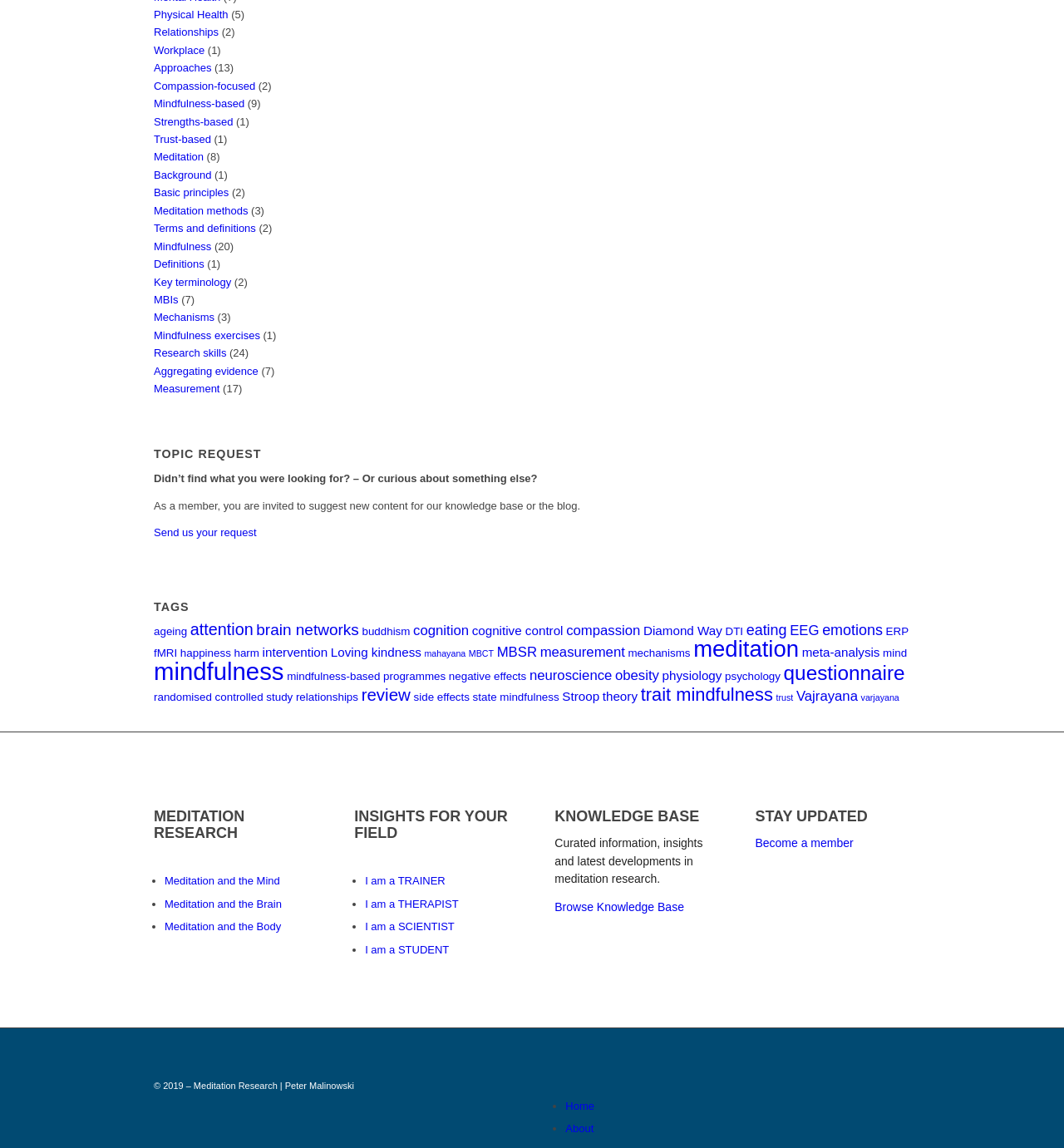What is the first link on the webpage?
Answer the question with a single word or phrase, referring to the image.

Physical Health